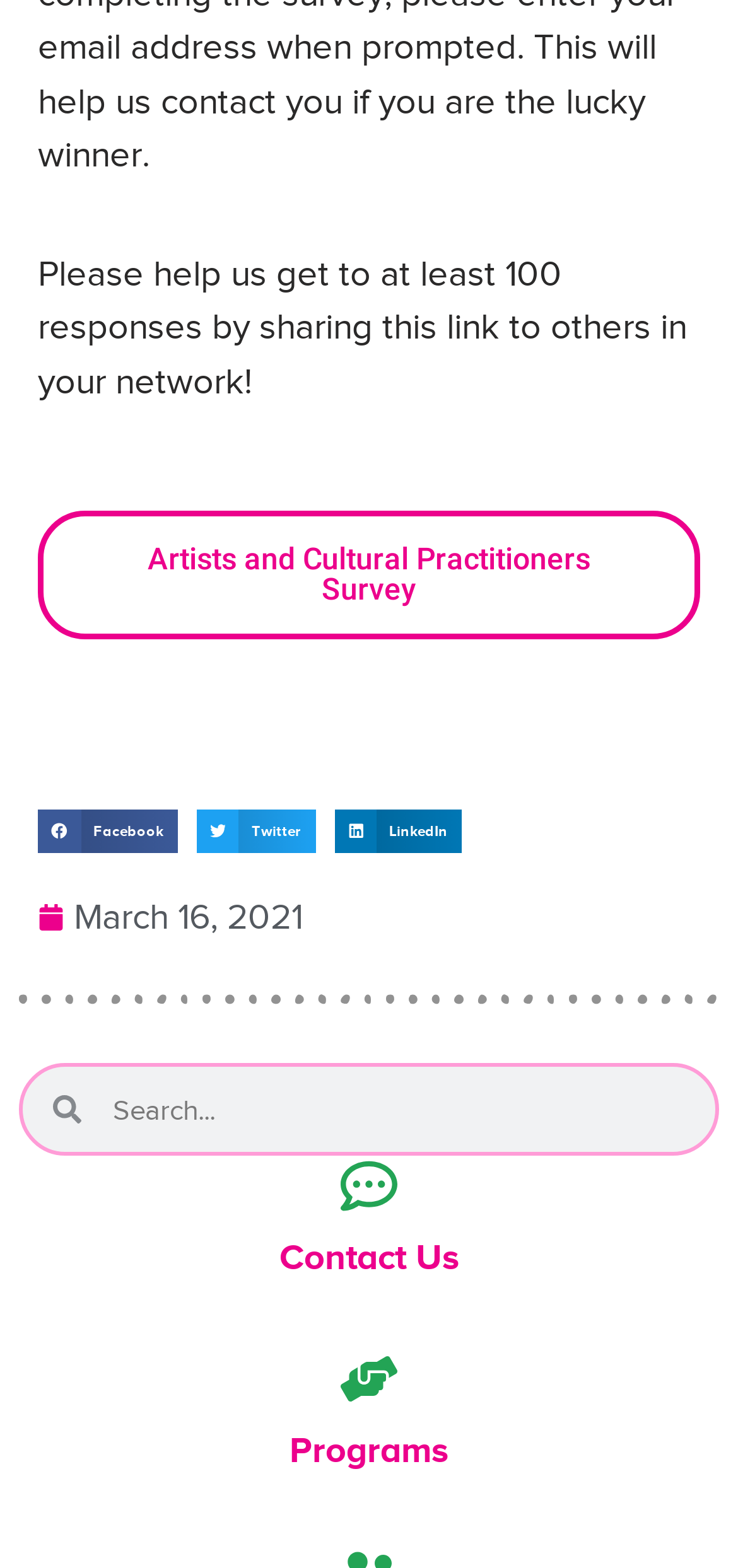Find the bounding box coordinates for the UI element whose description is: "March 16, 2021". The coordinates should be four float numbers between 0 and 1, in the format [left, top, right, bottom].

[0.051, 0.568, 0.41, 0.602]